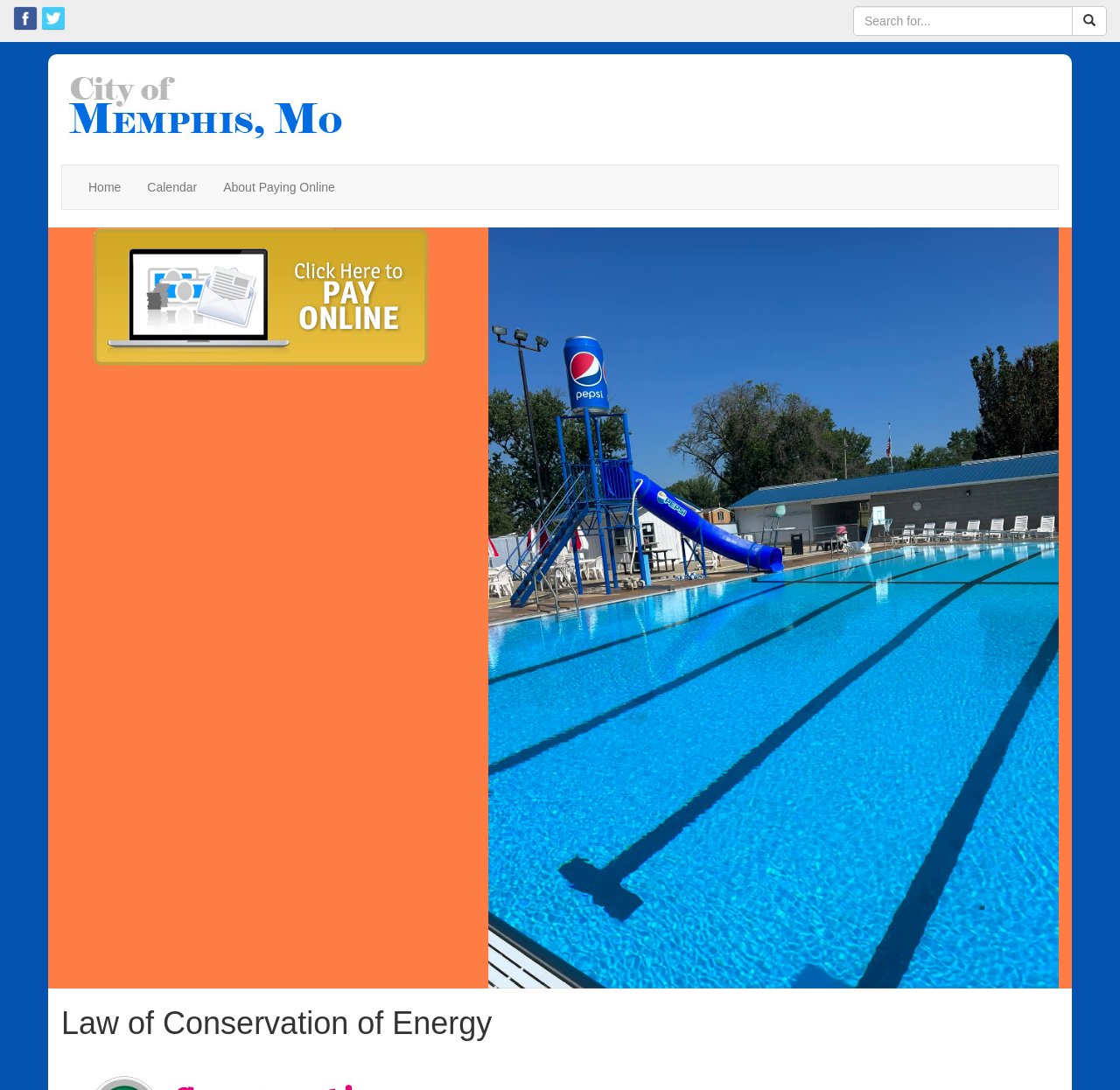Select the bounding box coordinates of the element I need to click to carry out the following instruction: "Search for something".

[0.762, 0.006, 0.958, 0.033]